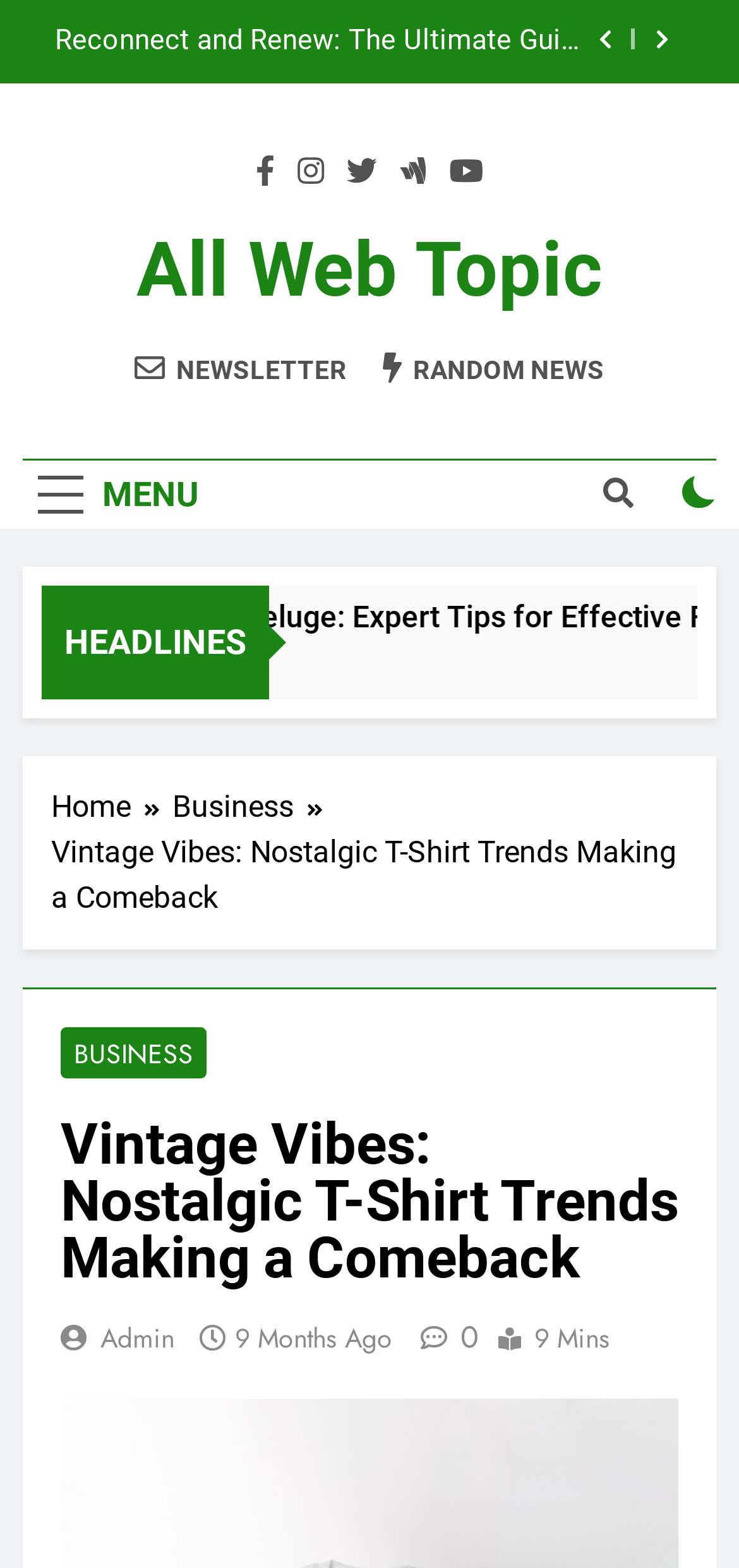Given the description of a UI element: "0", identify the bounding box coordinates of the matching element in the webpage screenshot.

[0.551, 0.839, 0.649, 0.867]